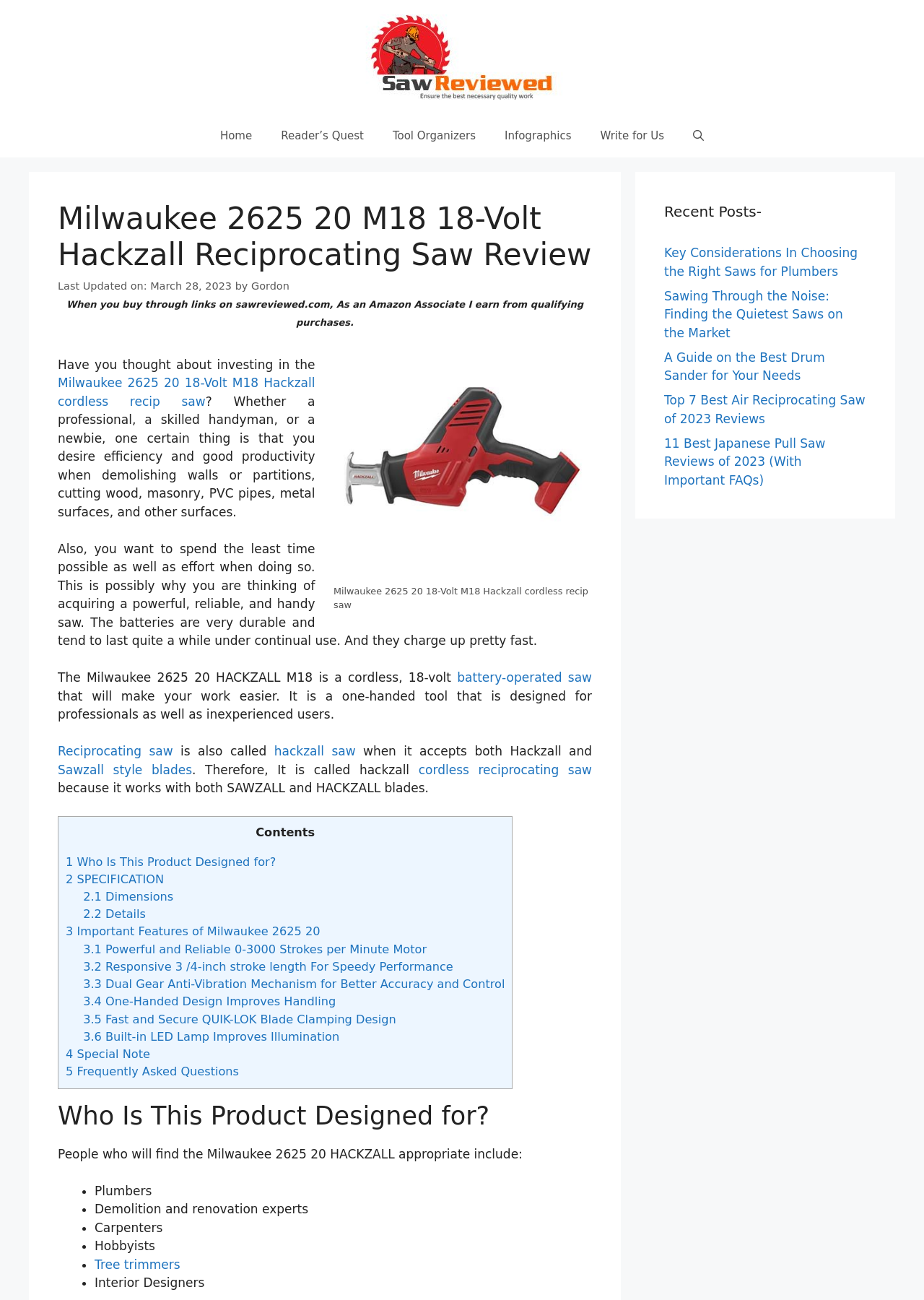Indicate the bounding box coordinates of the element that needs to be clicked to satisfy the following instruction: "Click on the 'Home' link". The coordinates should be four float numbers between 0 and 1, i.e., [left, top, right, bottom].

[0.223, 0.088, 0.288, 0.121]